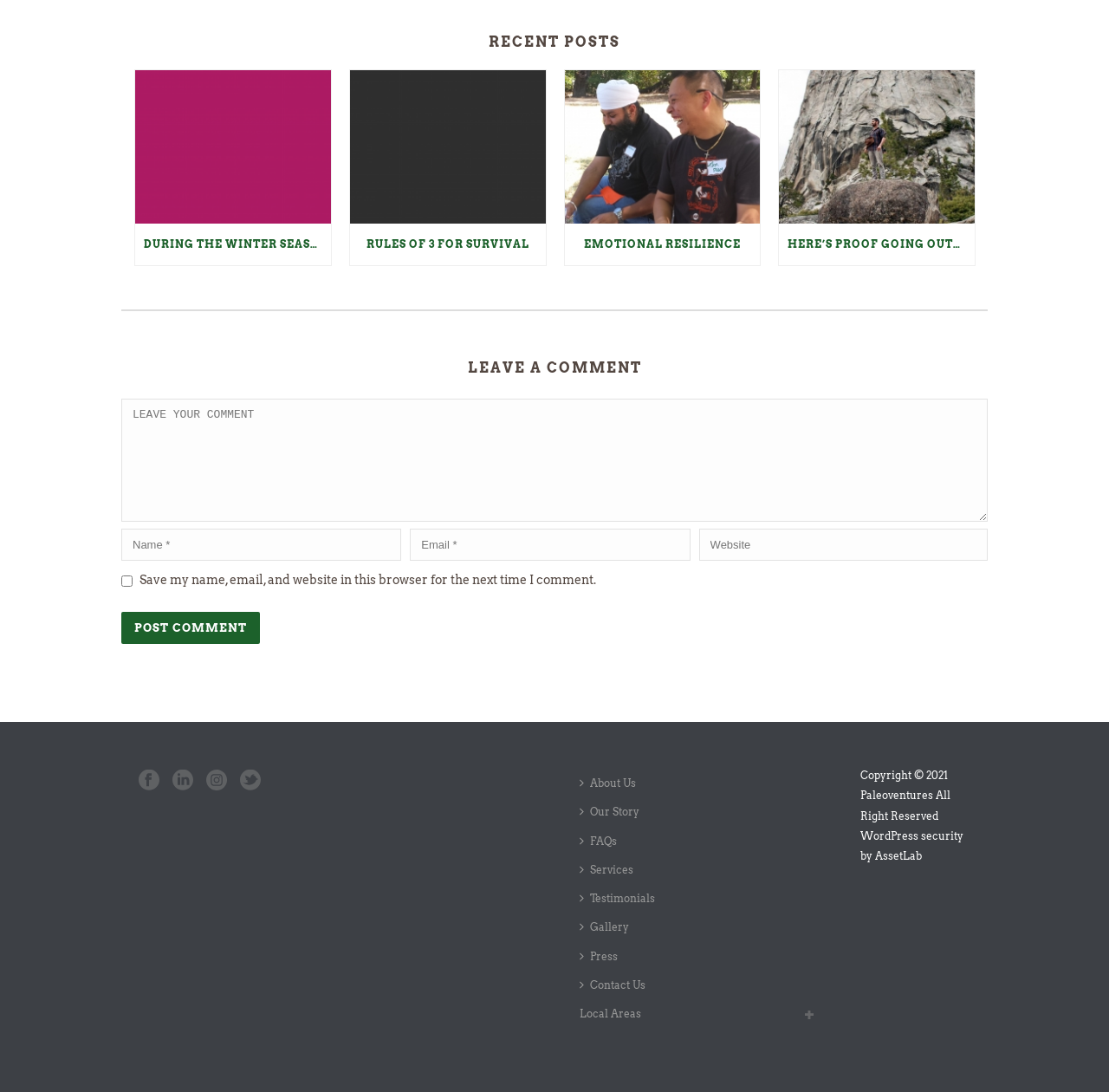What is the title of the section above the links?
Based on the image, provide a one-word or brief-phrase response.

RECENT POSTS